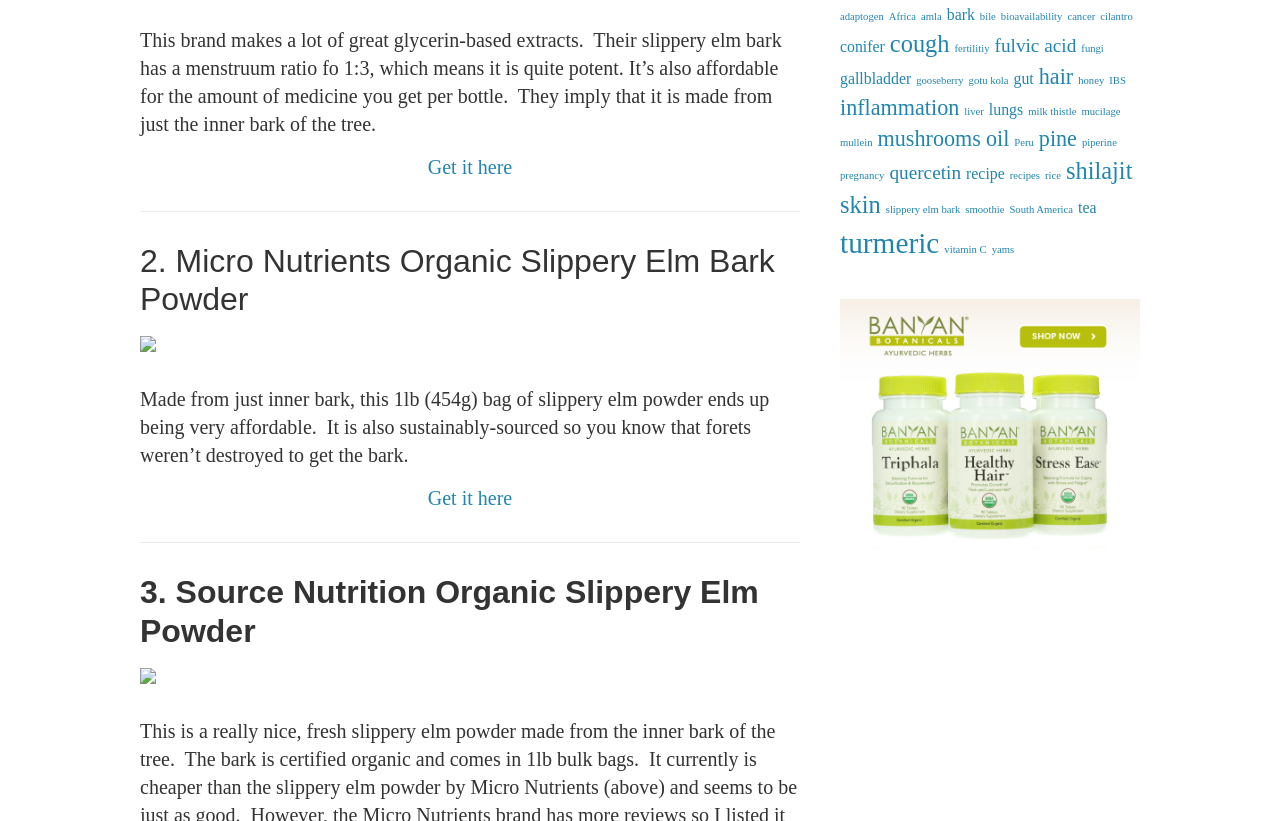Locate the bounding box coordinates of the item that should be clicked to fulfill the instruction: "View the details of 'Micro Nutrients Organic Slippery Elm Bark Powder'".

[0.109, 0.294, 0.625, 0.41]